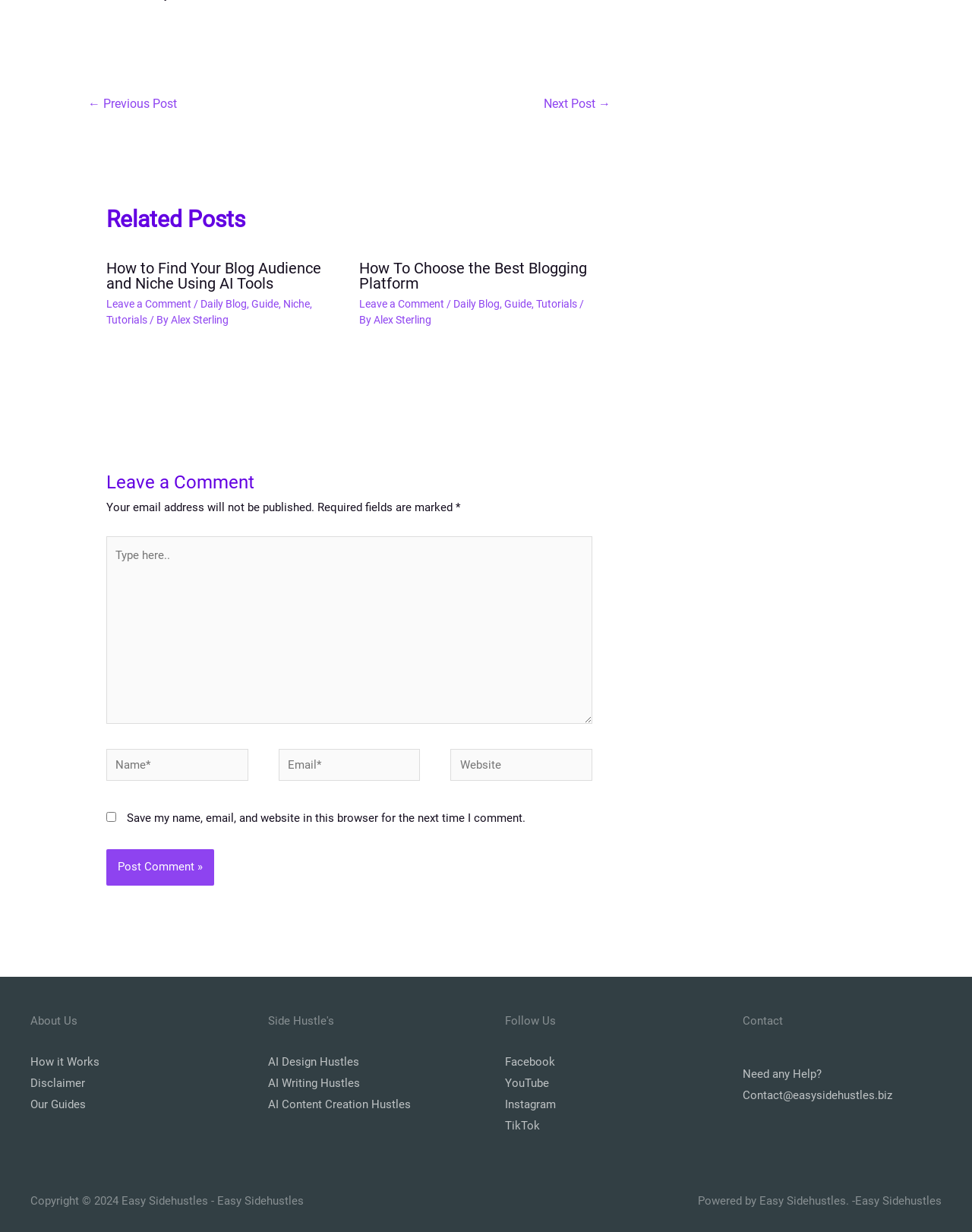Identify the bounding box coordinates of the section to be clicked to complete the task described by the following instruction: "Click on the 'Post Comment »' button". The coordinates should be four float numbers between 0 and 1, formatted as [left, top, right, bottom].

[0.109, 0.69, 0.22, 0.719]